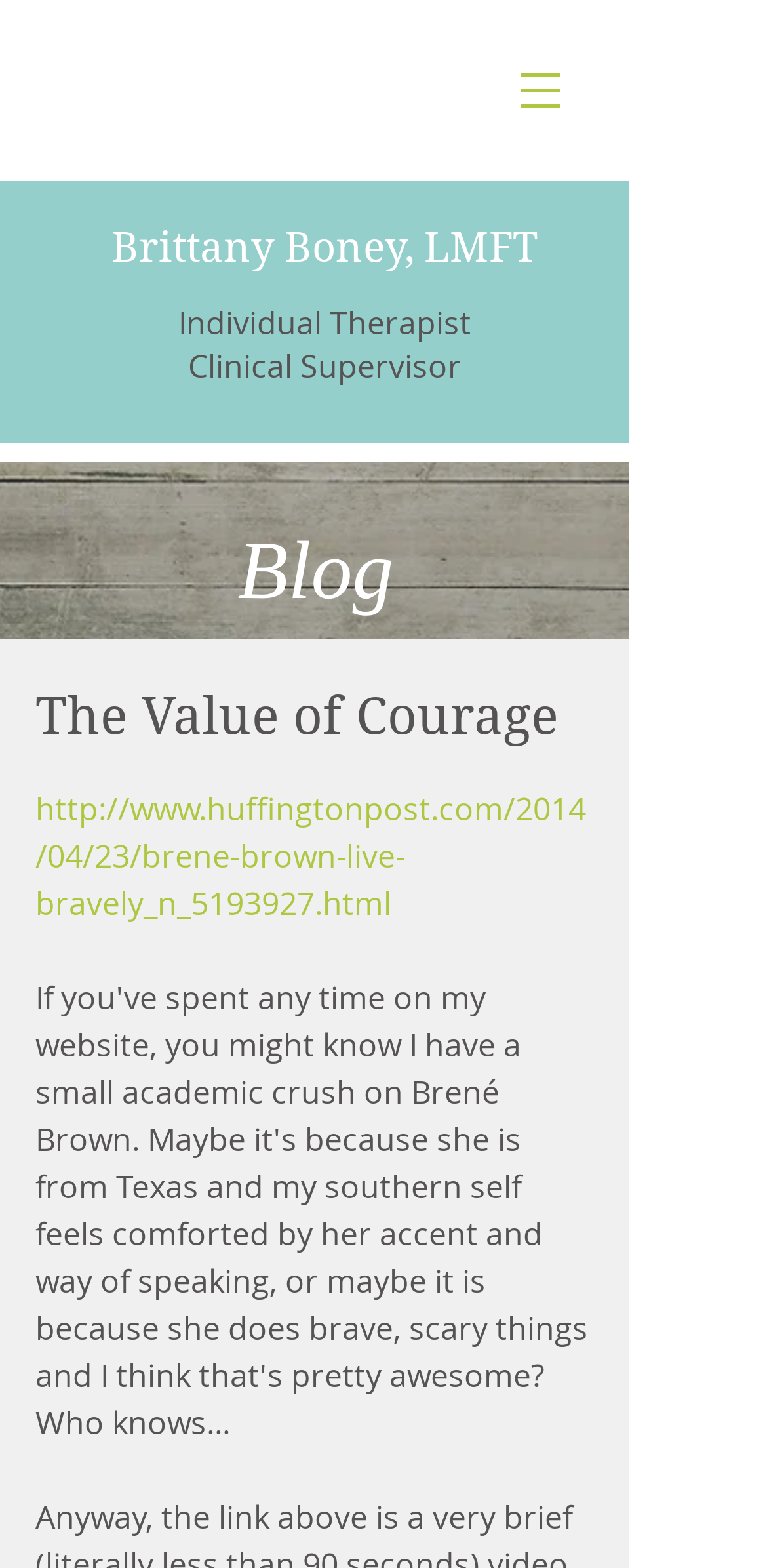Identify the bounding box coordinates for the UI element described as follows: "Clinical Supervisor". Ensure the coordinates are four float numbers between 0 and 1, formatted as [left, top, right, bottom].

[0.245, 0.22, 0.601, 0.247]